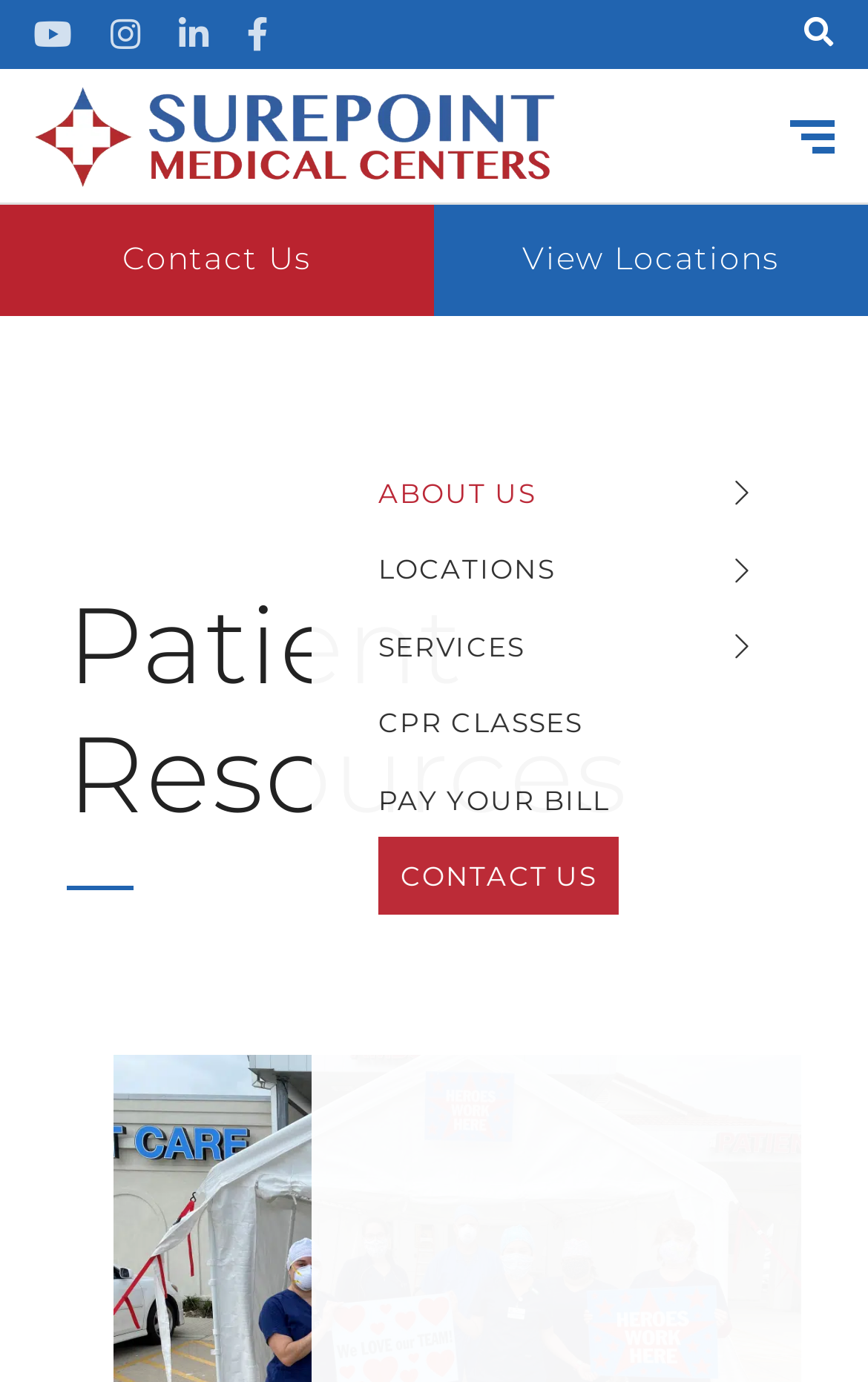What is the logo of Surepoint Emergency Center? From the image, respond with a single word or brief phrase.

Image